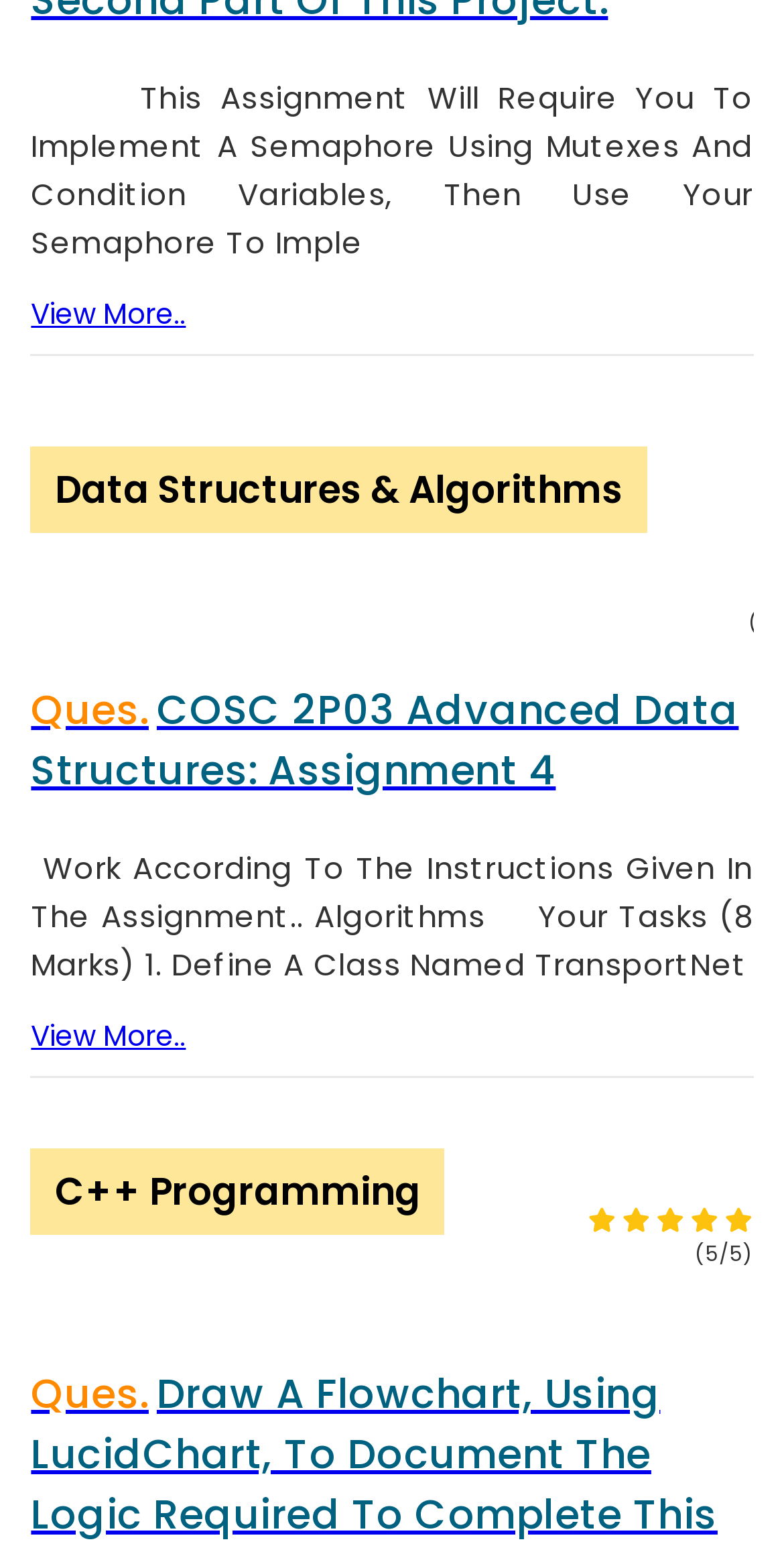Determine the bounding box coordinates of the region to click in order to accomplish the following instruction: "Submit your work". Provide the coordinates as four float numbers between 0 and 1, specifically [left, top, right, bottom].

[0.021, 0.025, 0.301, 0.055]